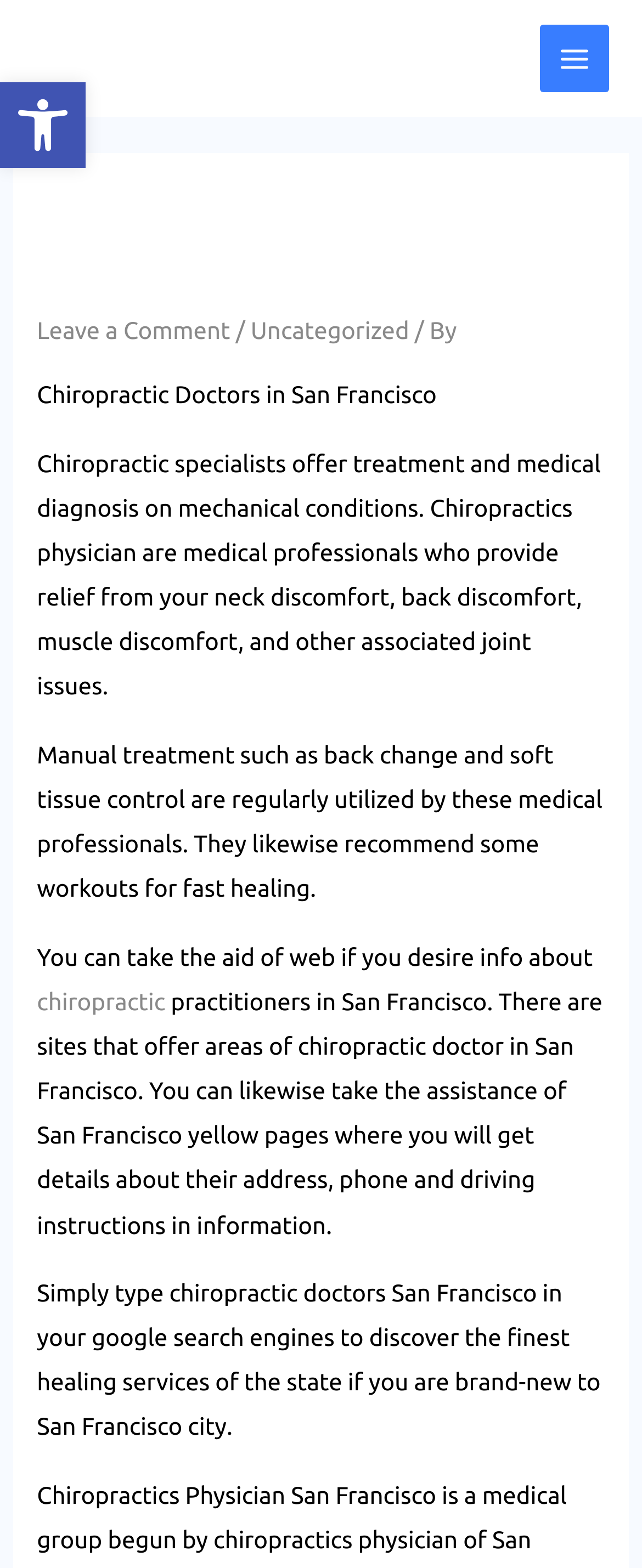Based on the element description: "Leave a Comment", identify the UI element and provide its bounding box coordinates. Use four float numbers between 0 and 1, [left, top, right, bottom].

[0.058, 0.202, 0.359, 0.22]